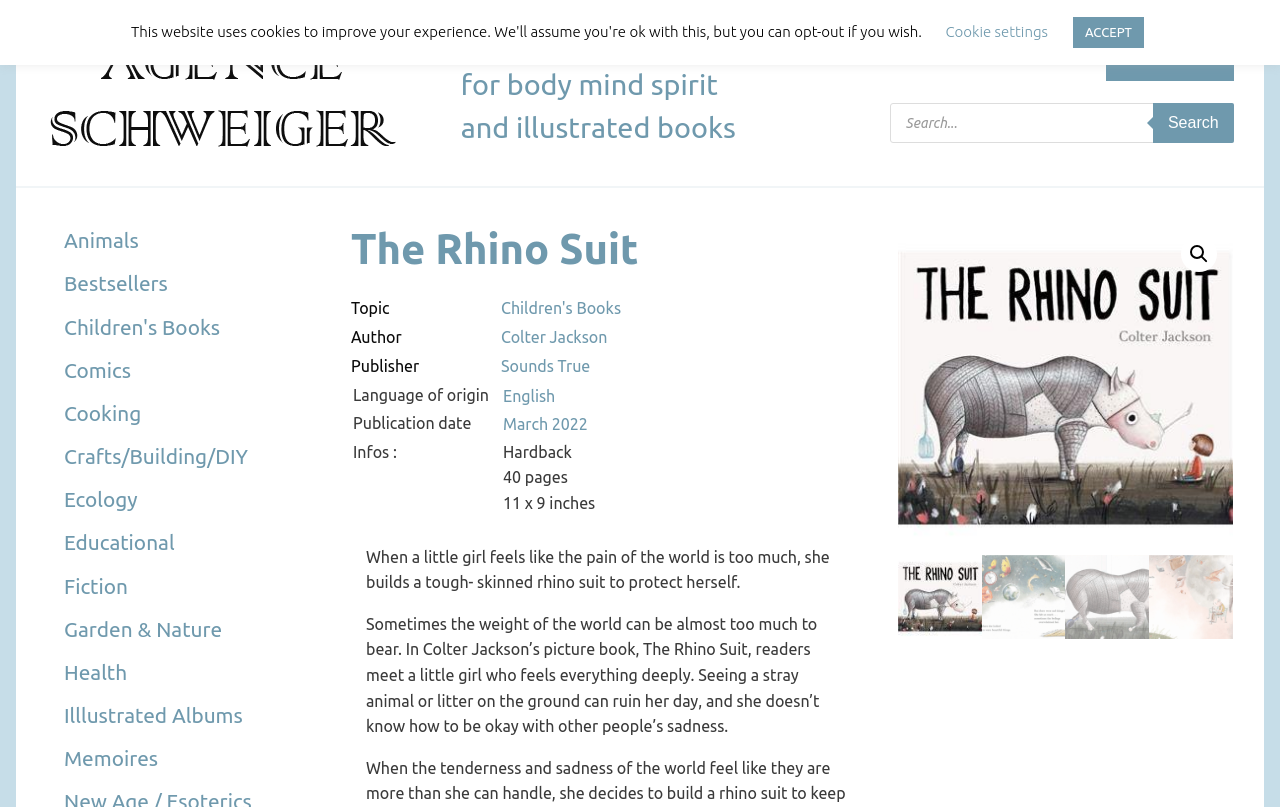Predict the bounding box of the UI element that fits this description: "Sounds True".

[0.391, 0.442, 0.461, 0.464]